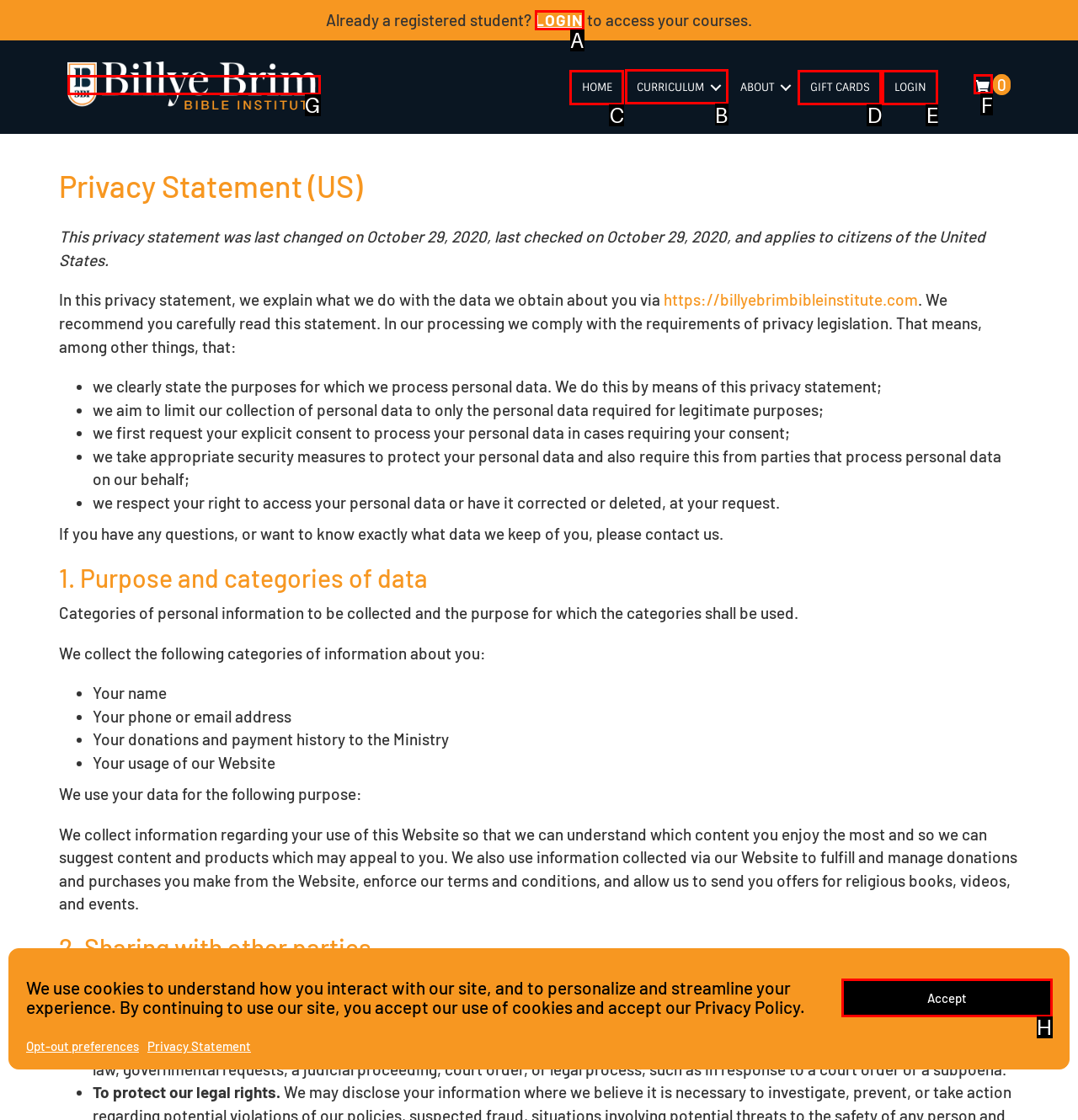Given the instruction: Click on CURRICULUM, which HTML element should you click on?
Answer with the letter that corresponds to the correct option from the choices available.

B